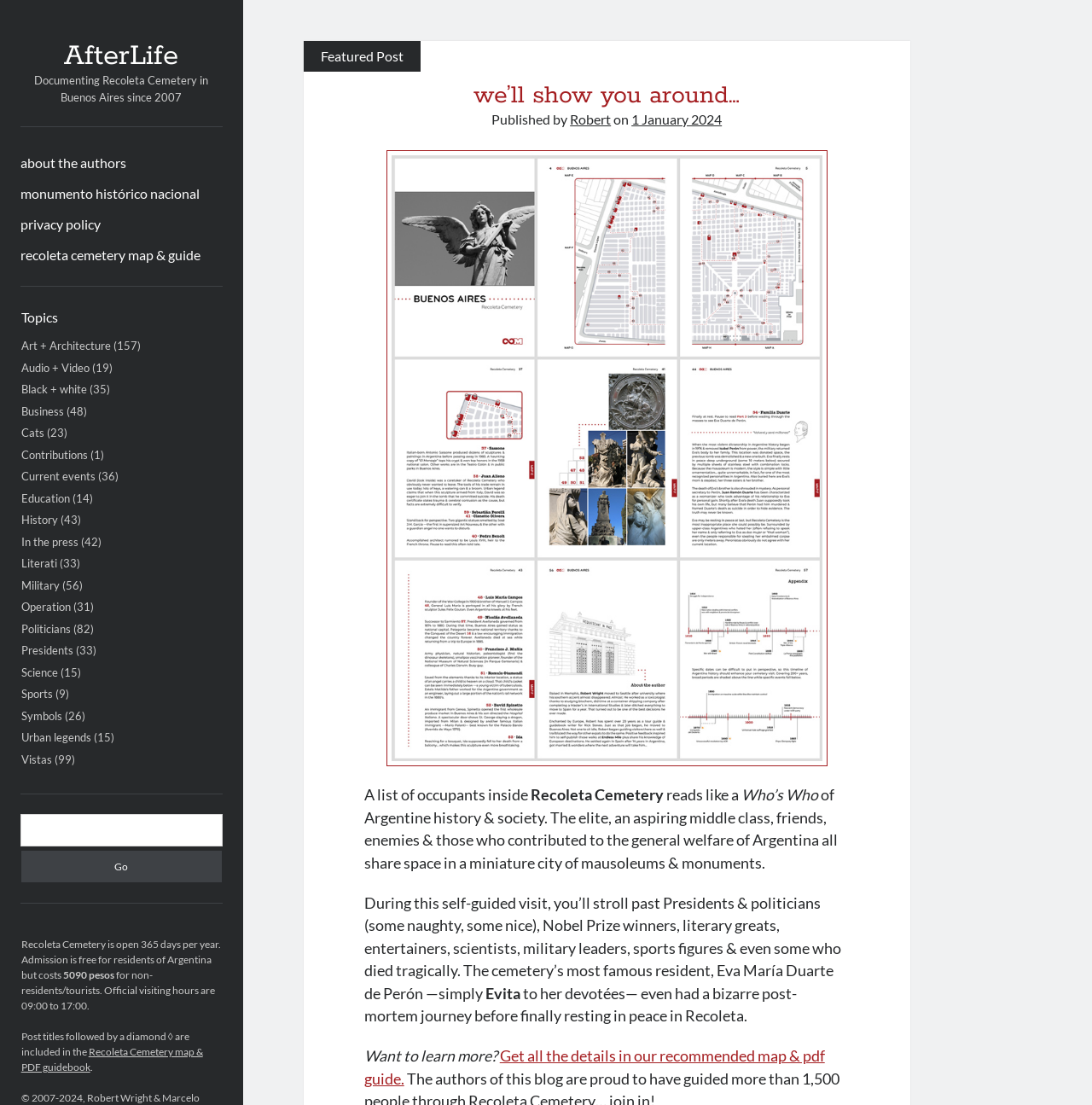What is the name of the famous resident of Recoleta Cemetery?
Based on the visual, give a brief answer using one word or a short phrase.

Evita